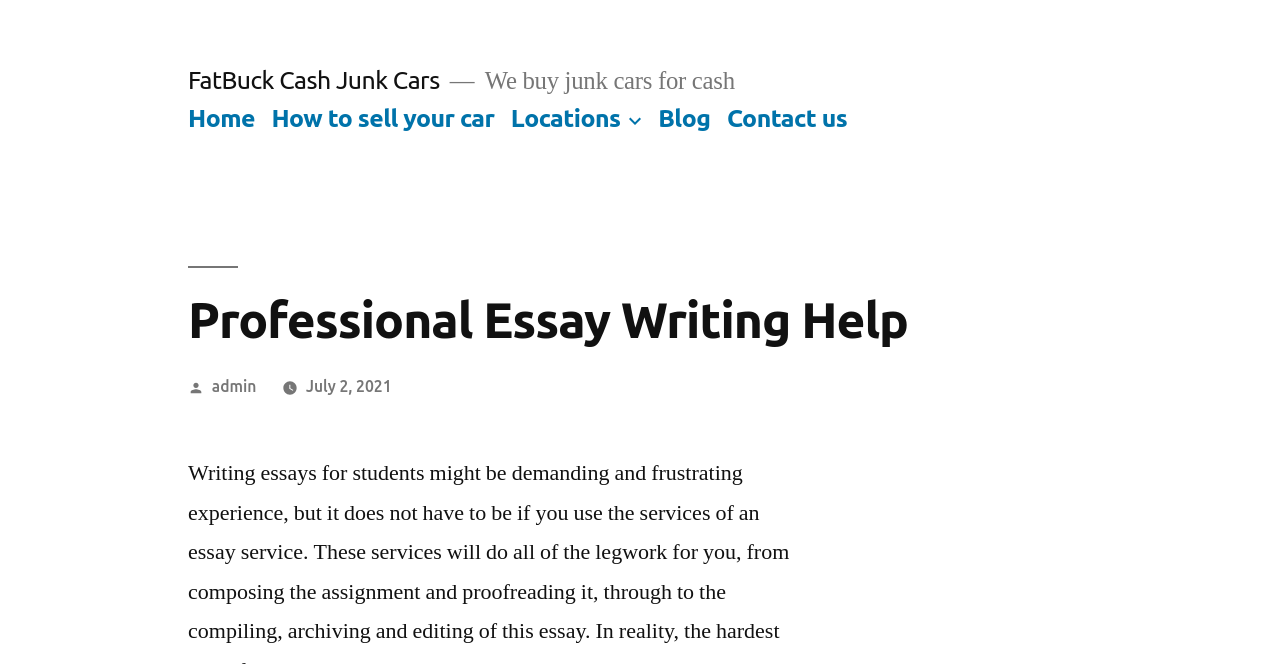Determine the bounding box coordinates of the area to click in order to meet this instruction: "Contact us".

[0.568, 0.157, 0.662, 0.199]